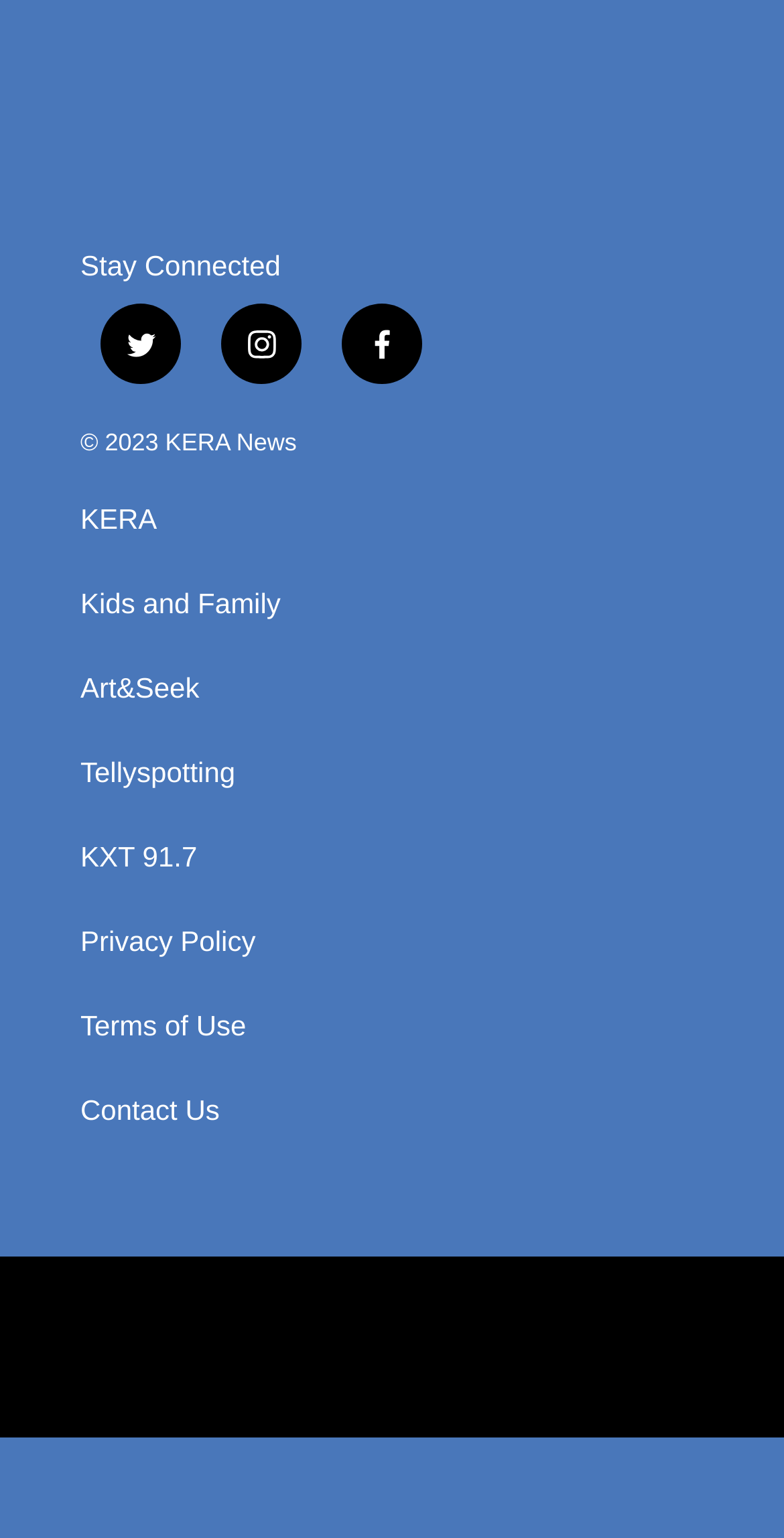Please find the bounding box coordinates (top-left x, top-left y, bottom-right x, bottom-right y) in the screenshot for the UI element described as follows: Terms of Use

[0.103, 0.658, 0.897, 0.679]